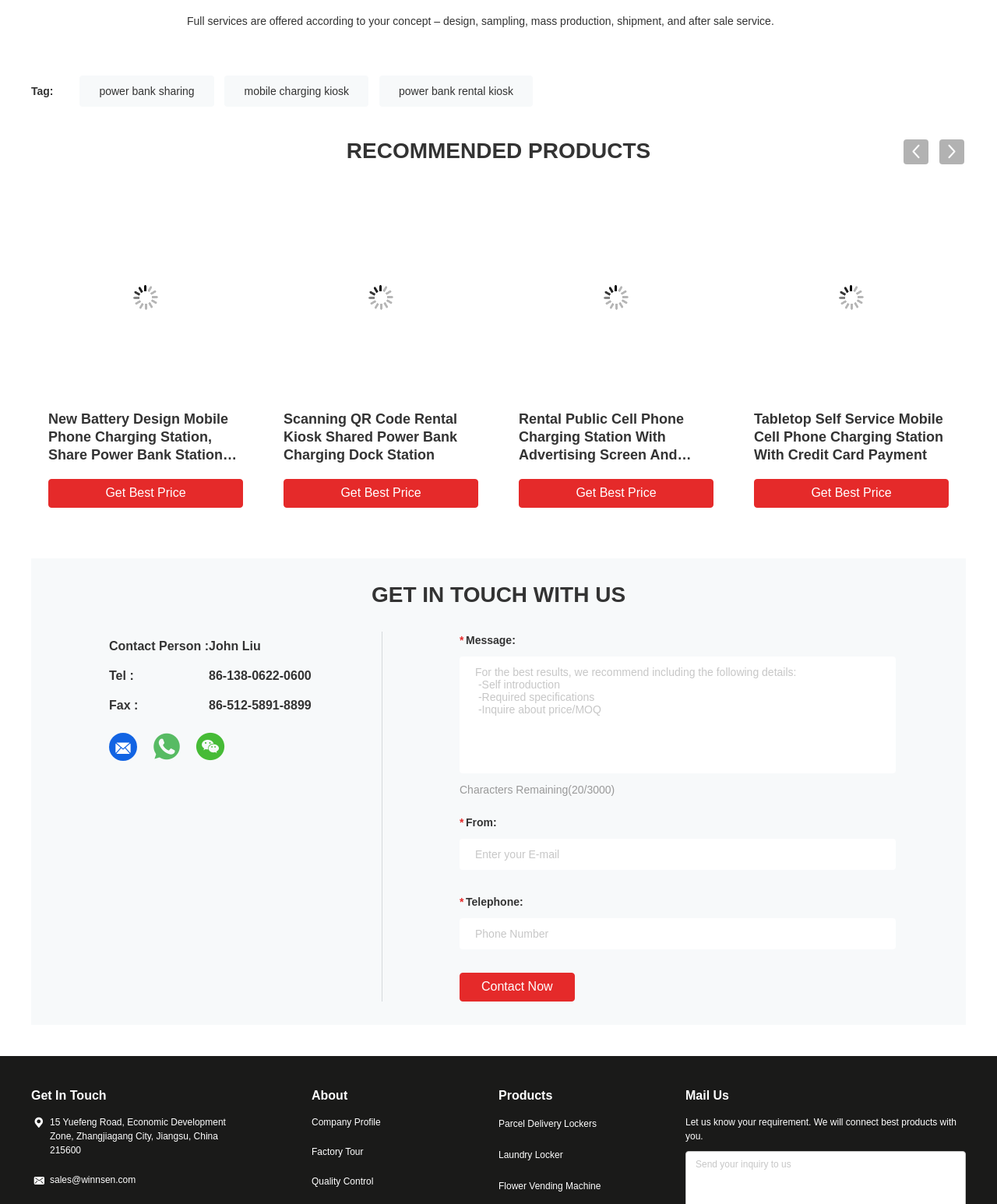Please provide the bounding box coordinates in the format (top-left x, top-left y, bottom-right x, bottom-right y). Remember, all values are floating point numbers between 0 and 1. What is the bounding box coordinate of the region described as: Testimonies

None